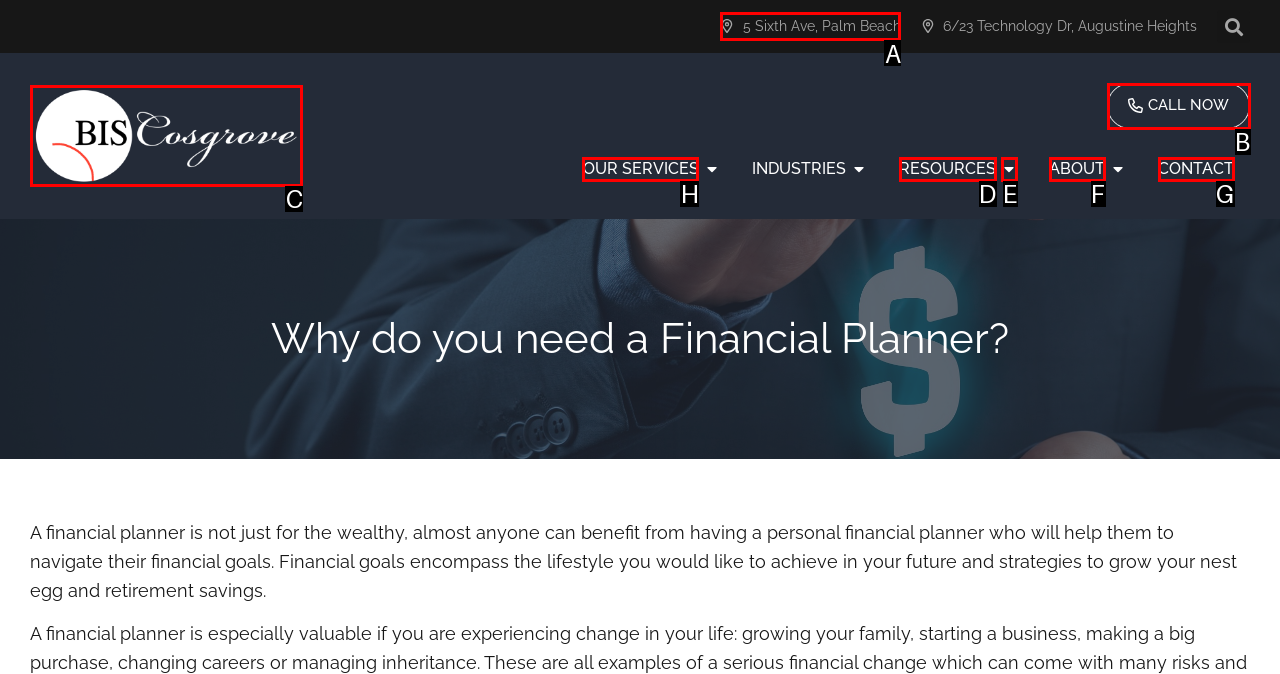Identify which lettered option to click to carry out the task: Go to 'Santa Clara'. Provide the letter as your answer.

None